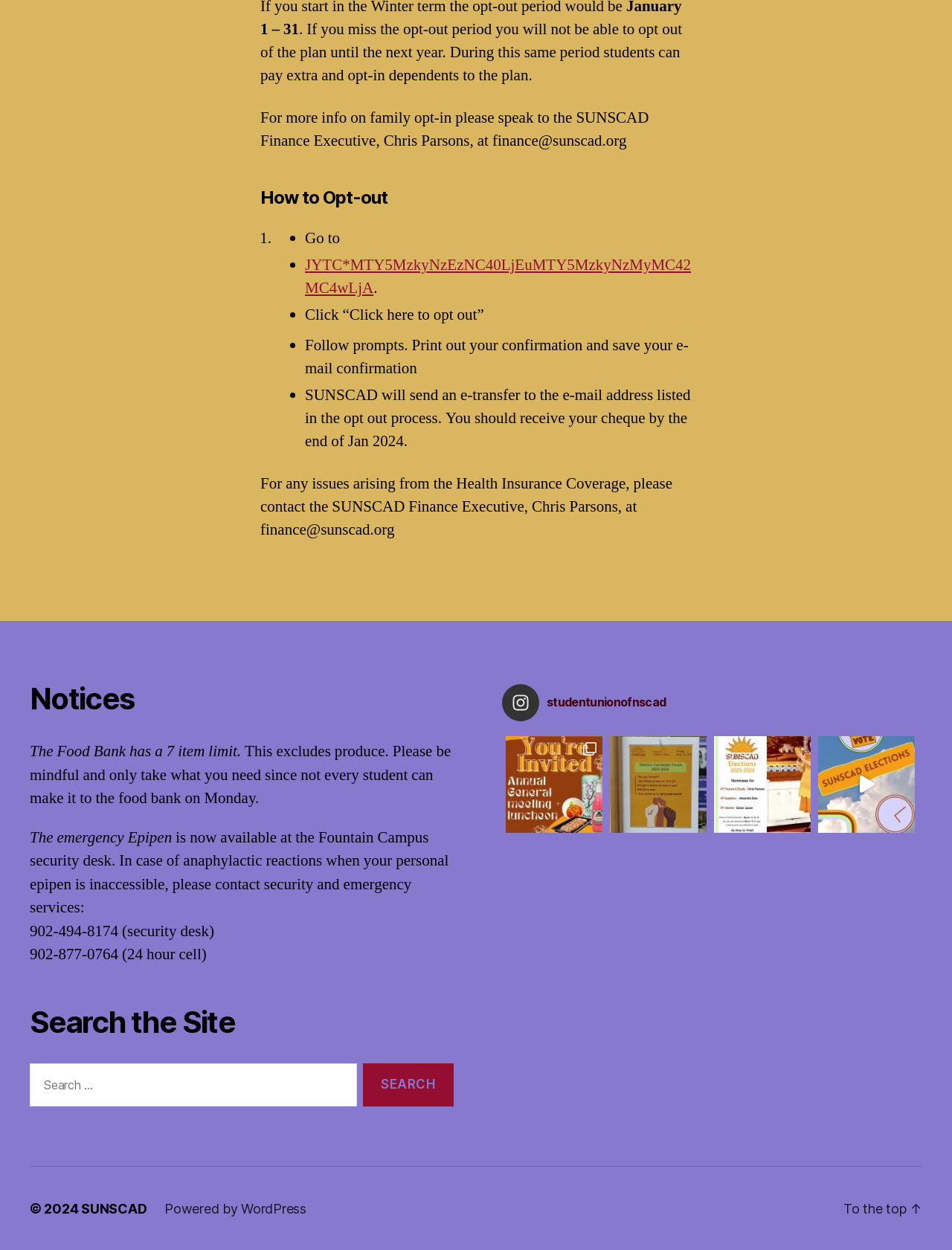Identify the bounding box coordinates of the region that needs to be clicked to carry out this instruction: "Read the article '12 Edible Plants to grow in your home'". Provide these coordinates as four float numbers ranging from 0 to 1, i.e., [left, top, right, bottom].

None